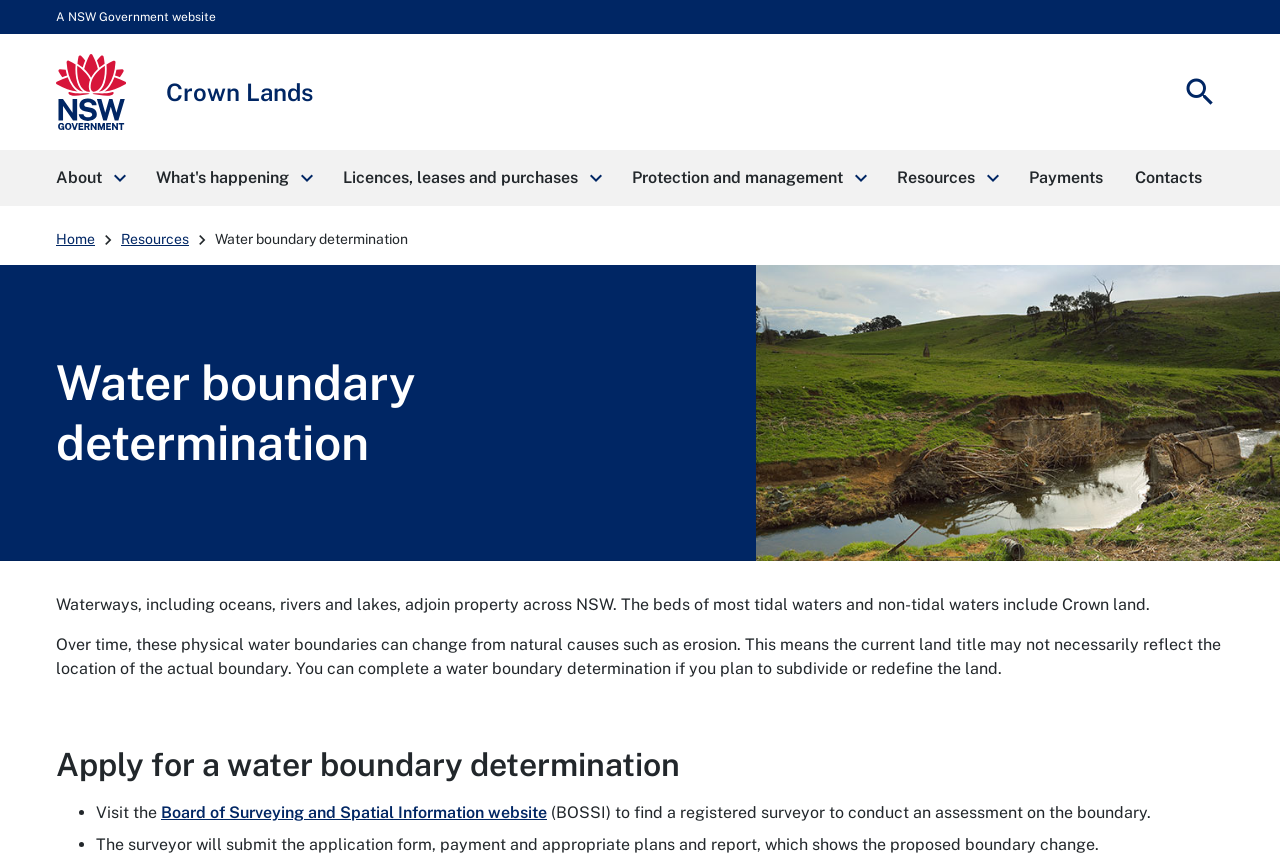Locate the bounding box coordinates of the area where you should click to accomplish the instruction: "Apply for a water boundary determination".

[0.044, 0.866, 0.956, 0.913]